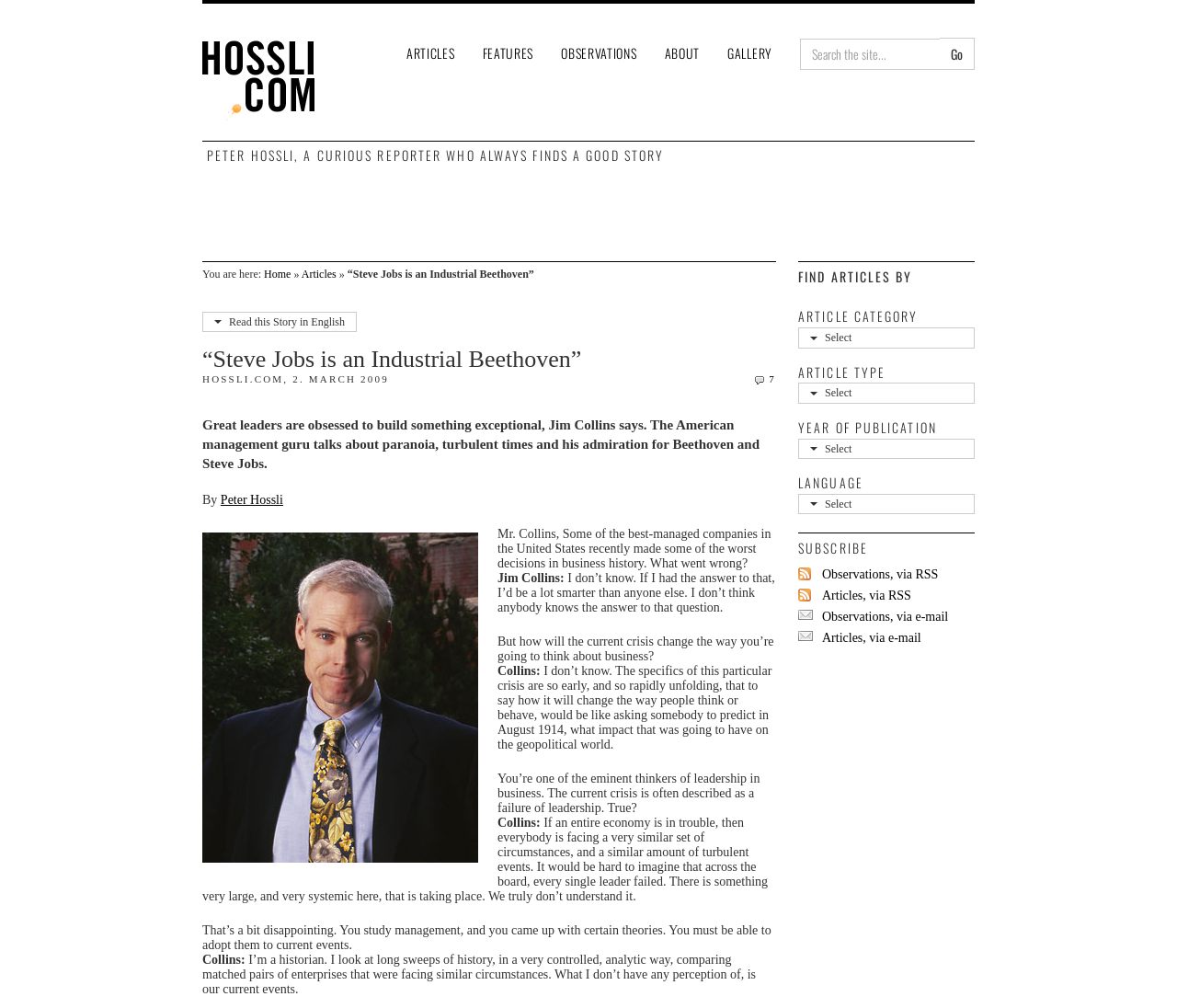Find and provide the bounding box coordinates for the UI element described with: "Articles, via e-mail".

[0.678, 0.624, 0.828, 0.645]